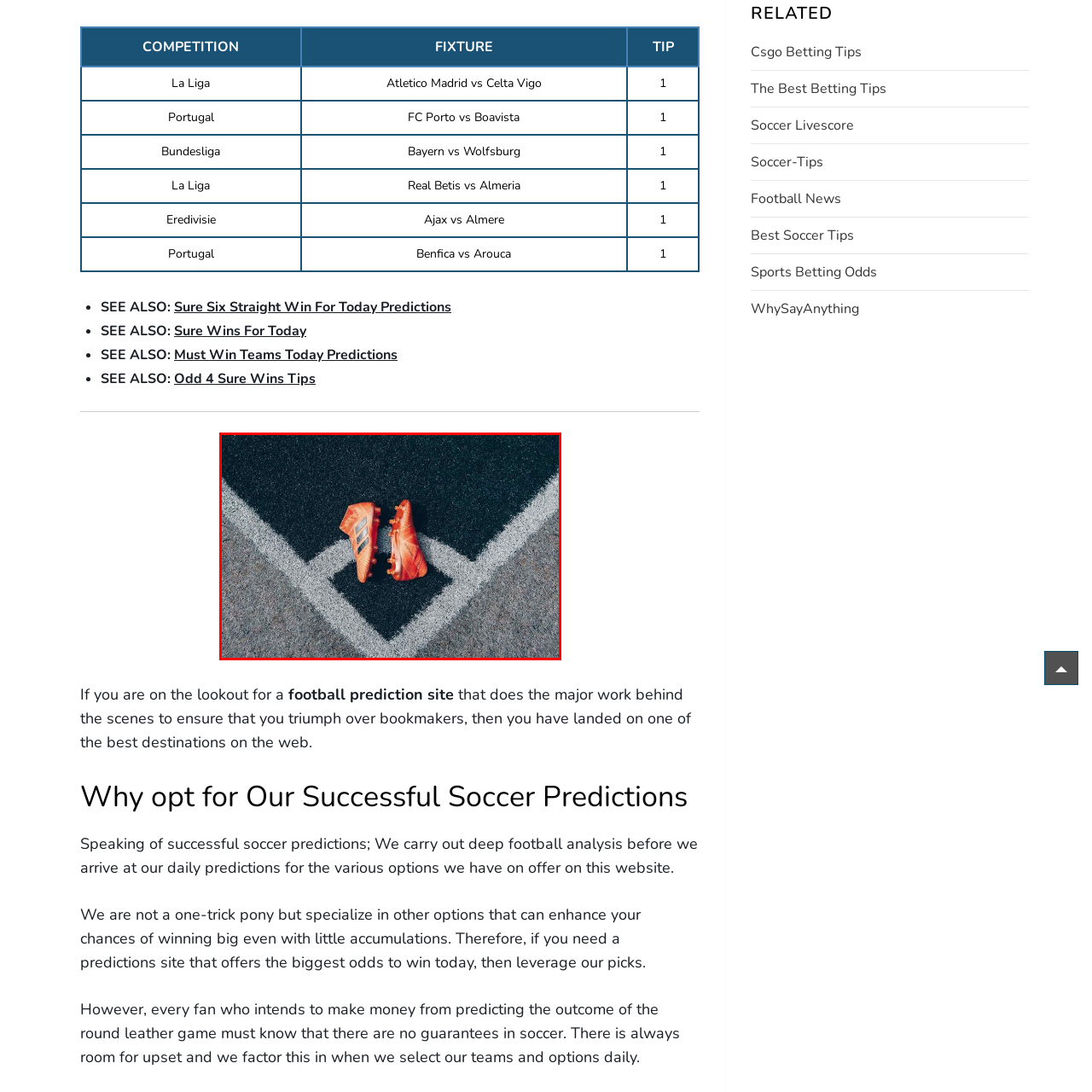Focus on the part of the image that is marked with a yellow outline and respond in detail to the following inquiry based on what you observe: 
What is the theme emphasized in this visual?

The caption highlights the importance of quality footwear for players aspiring to enhance their game, which suggests that the theme of the visual is sports, specifically soccer, and the role of cleats in the game.